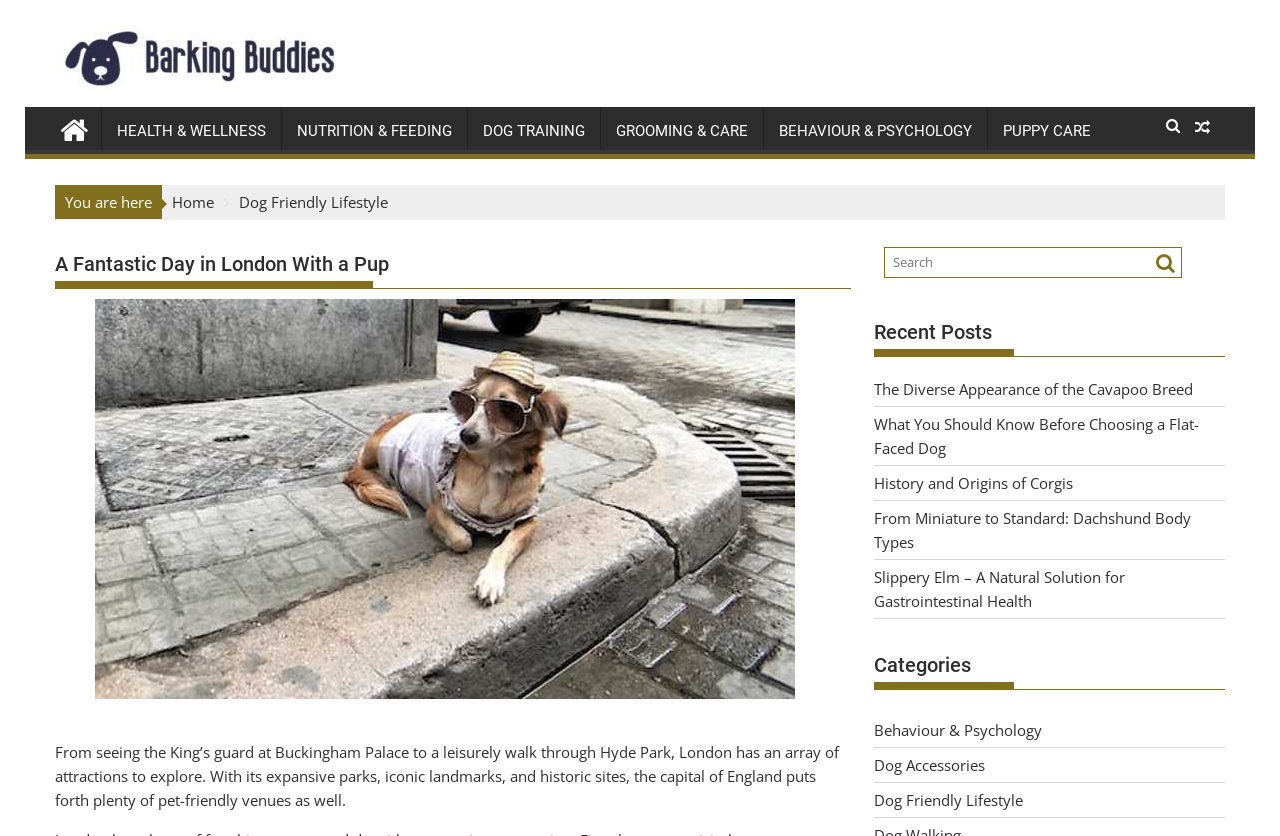Could you indicate the bounding box coordinates of the region to click in order to complete this instruction: "Explore dog friendly lifestyle".

[0.187, 0.23, 0.303, 0.254]